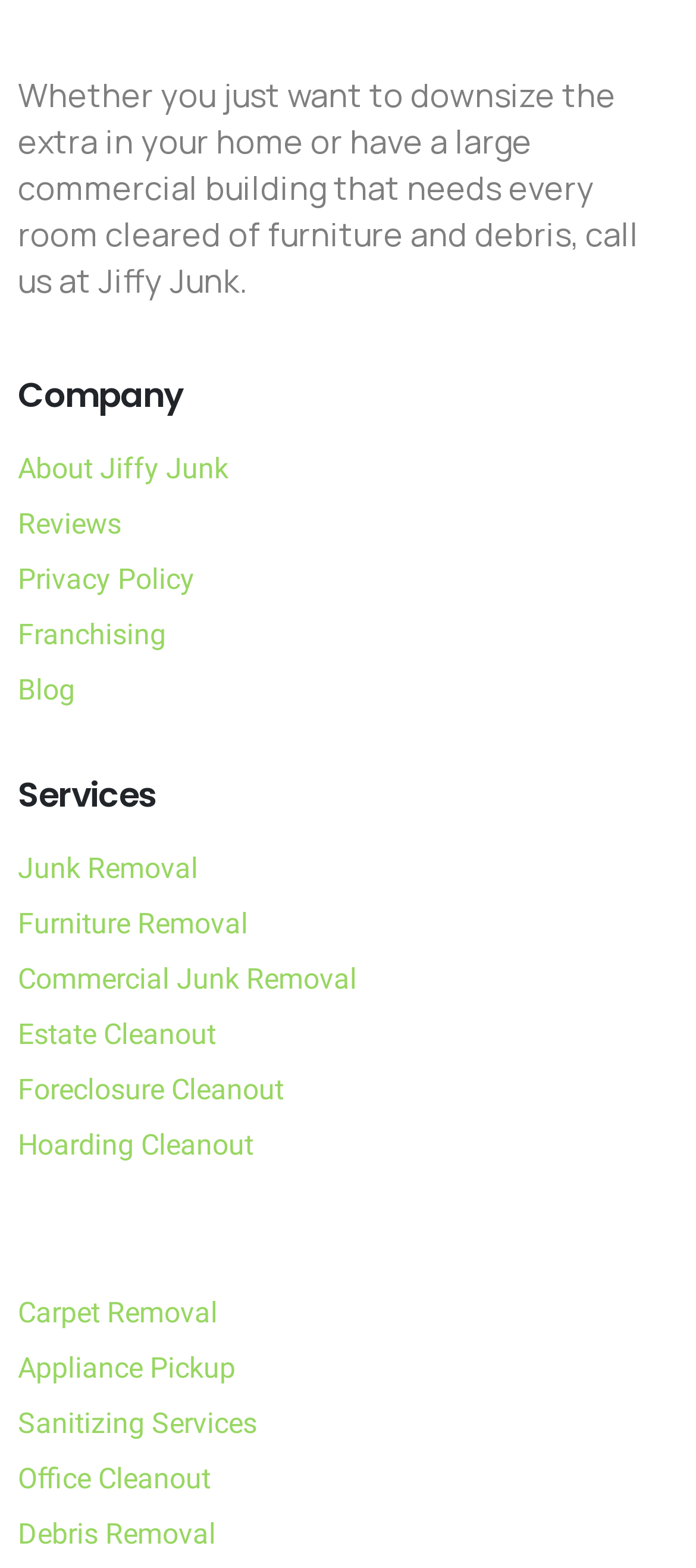Refer to the image and answer the question with as much detail as possible: How many types of cleanout services are offered?

The webpage lists several types of cleanout services, including Estate Cleanout, Foreclosure Cleanout, Hoarding Cleanout, and Office Cleanout. Therefore, the company offers 4 types of cleanout services.